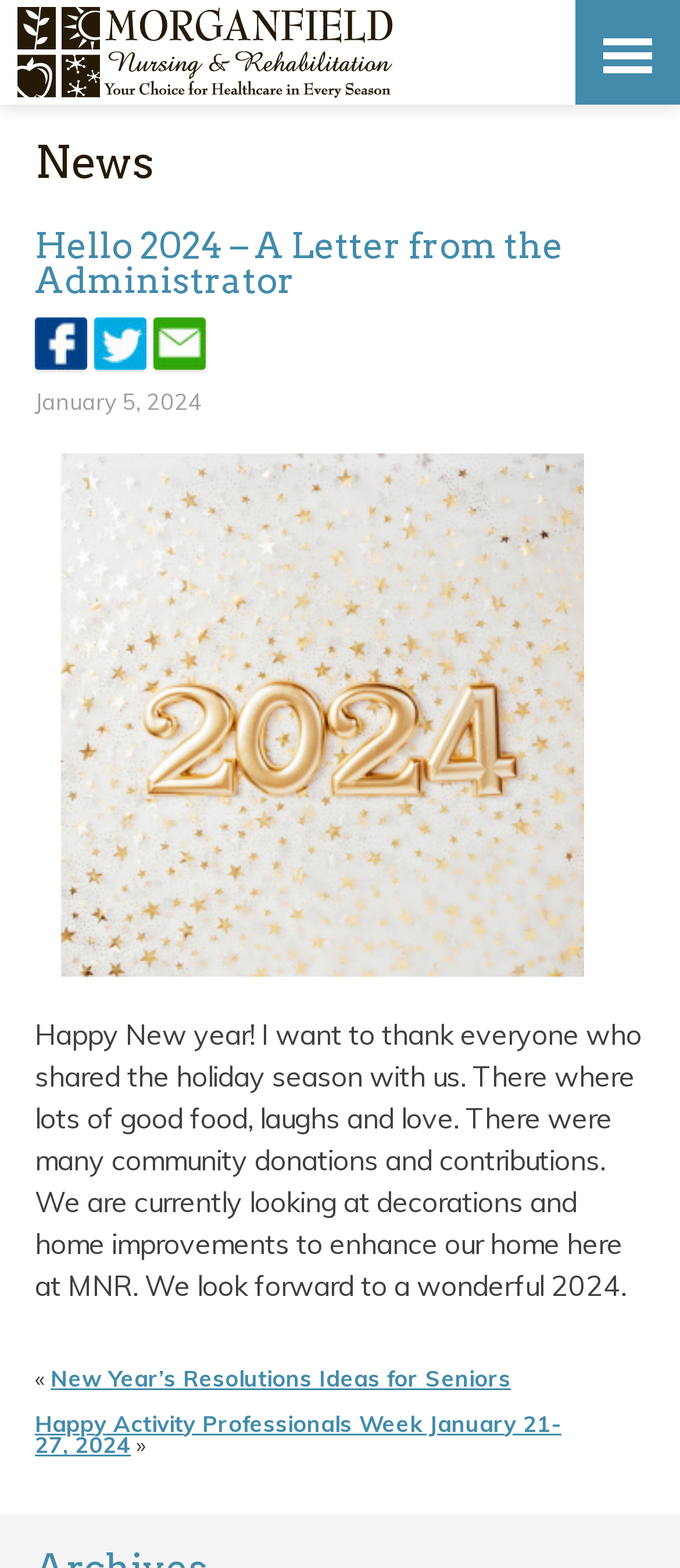Please determine the bounding box coordinates for the UI element described here. Use the format (top-left x, top-left y, bottom-right x, bottom-right y) with values bounded between 0 and 1: aria-label="opens link in new tab/window"

[0.026, 0.0, 0.577, 0.067]